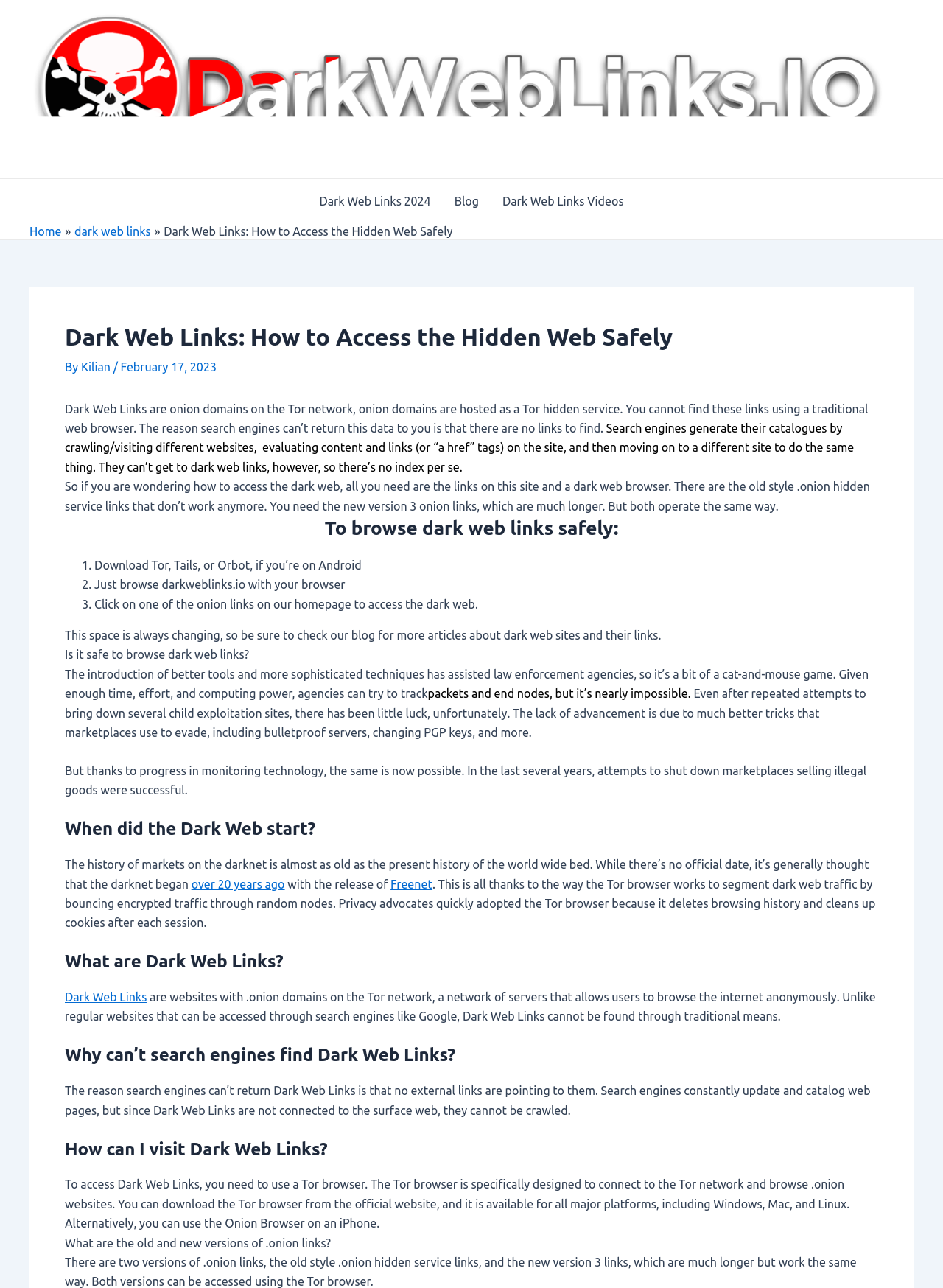Determine the bounding box coordinates of the clickable region to execute the instruction: "Click the 'Dark Web Links Videos' link". The coordinates should be four float numbers between 0 and 1, denoted as [left, top, right, bottom].

[0.52, 0.139, 0.674, 0.173]